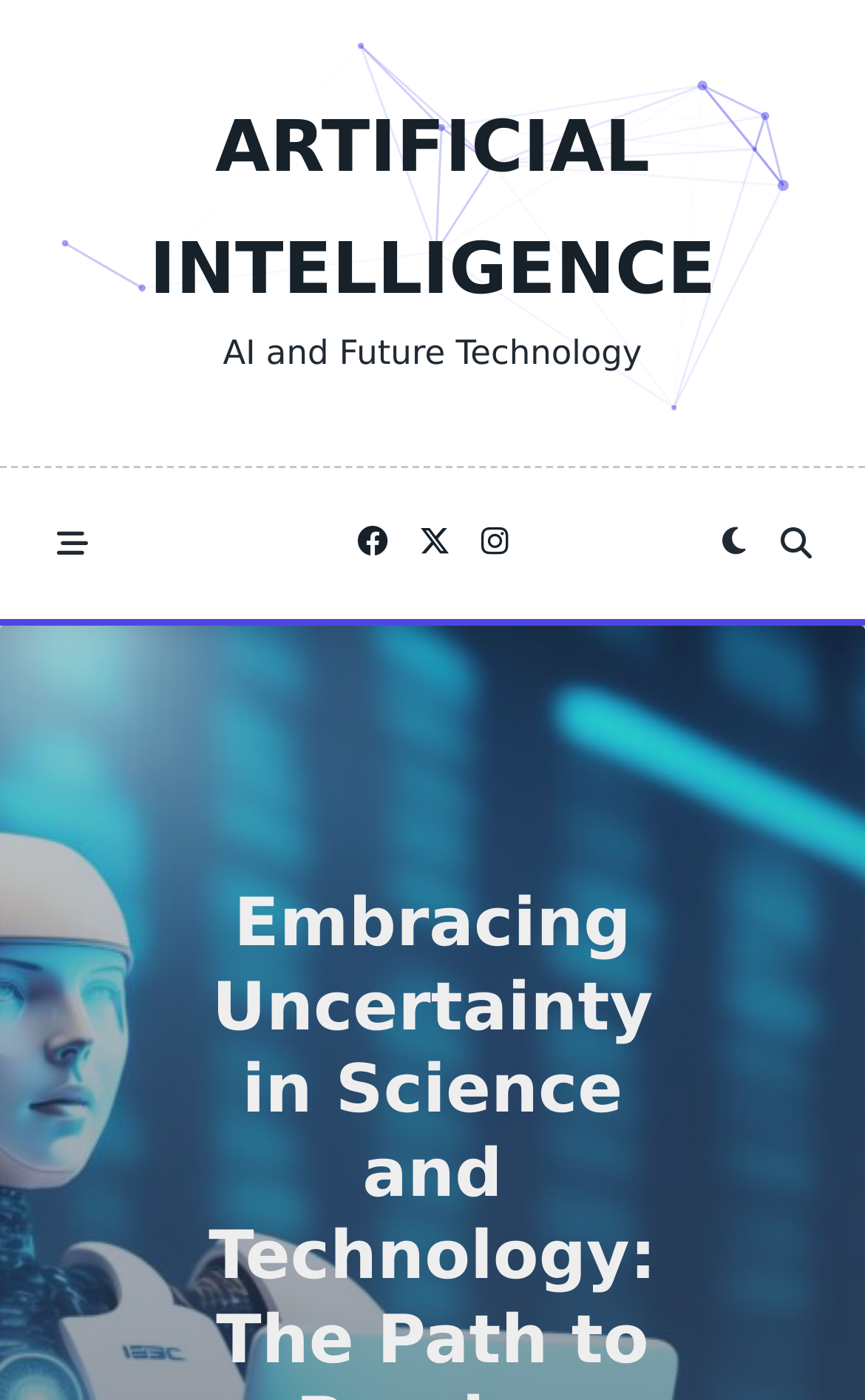What is the purpose of the button with the '' icon?
Please provide a comprehensive and detailed answer to the question.

The button with the '' icon is likely to be a navigation button, as it is placed at the bottom right corner of the webpage, and its bounding box coordinates suggest it is a separate element from the other buttons. Its purpose is to navigate to the next or previous page.